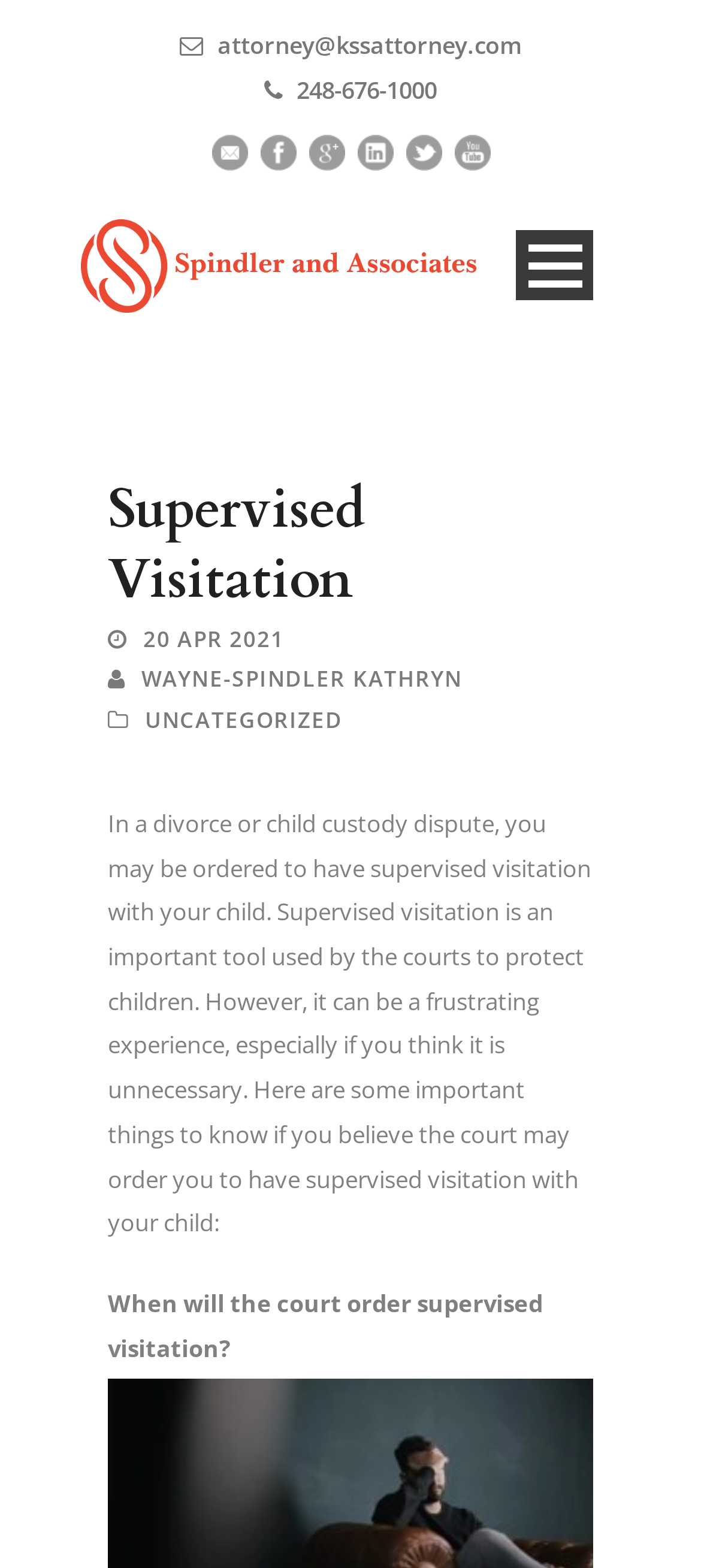Locate and provide the bounding box coordinates for the HTML element that matches this description: "parent_node: Open Menu".

[0.115, 0.157, 0.679, 0.178]